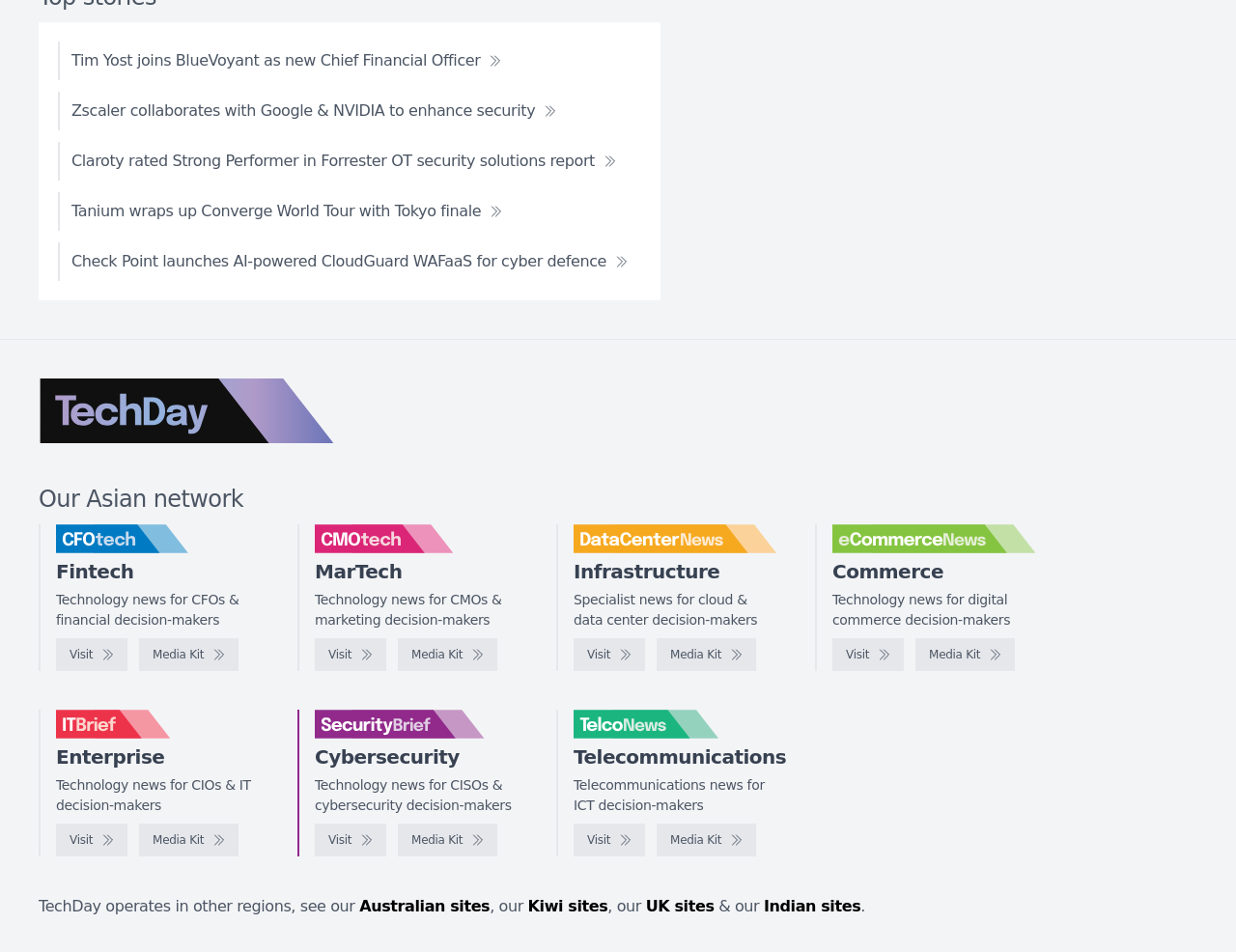Given the webpage screenshot, identify the bounding box of the UI element that matches this description: "UK sites".

[0.522, 0.942, 0.578, 0.961]